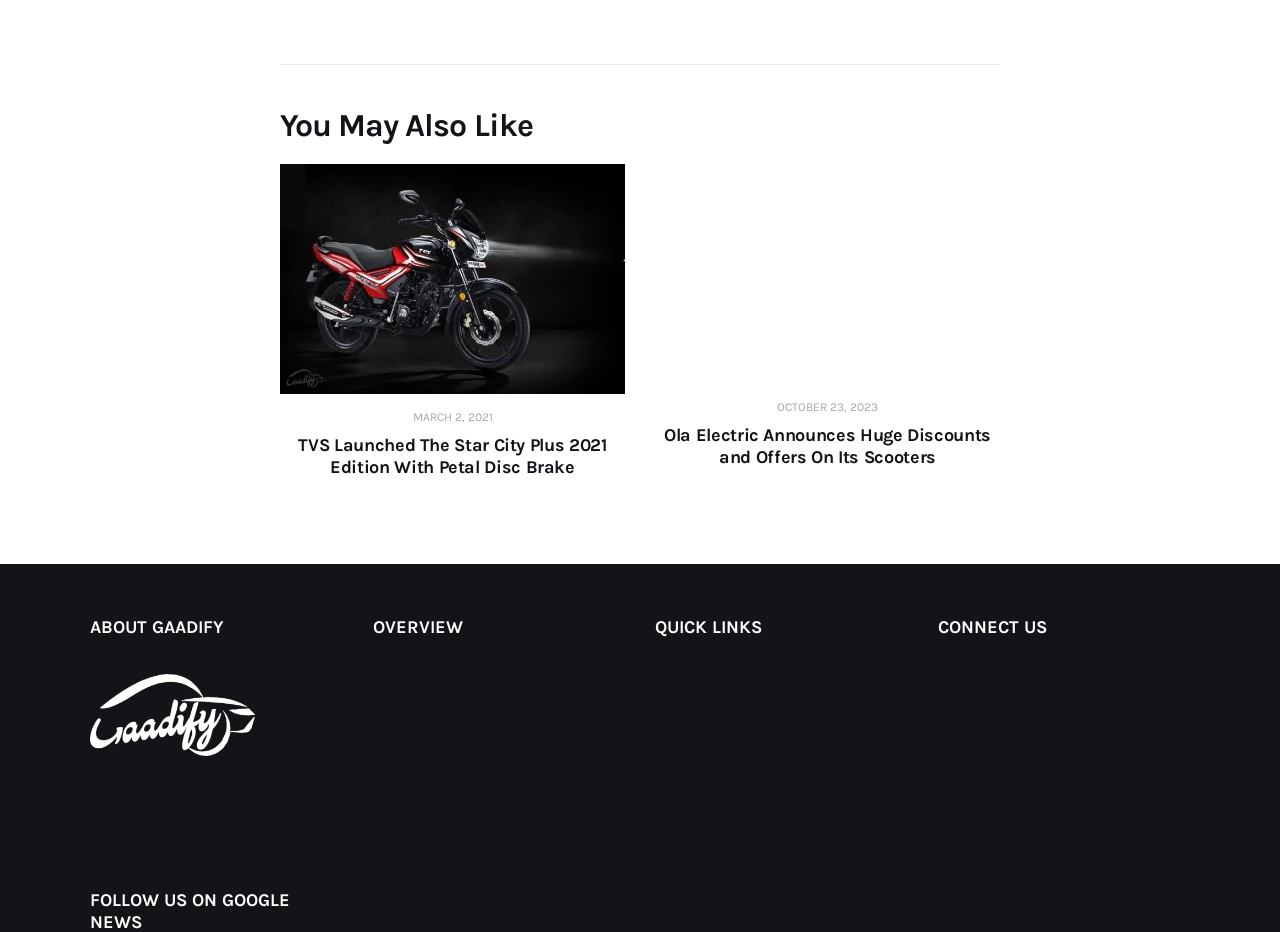Please determine the bounding box coordinates of the element to click in order to execute the following instruction: "Click on 'TVS Launched The Star City Plus 2021 Edition With Petal Disc Brake'". The coordinates should be four float numbers between 0 and 1, specified as [left, top, right, bottom].

[0.219, 0.466, 0.488, 0.513]